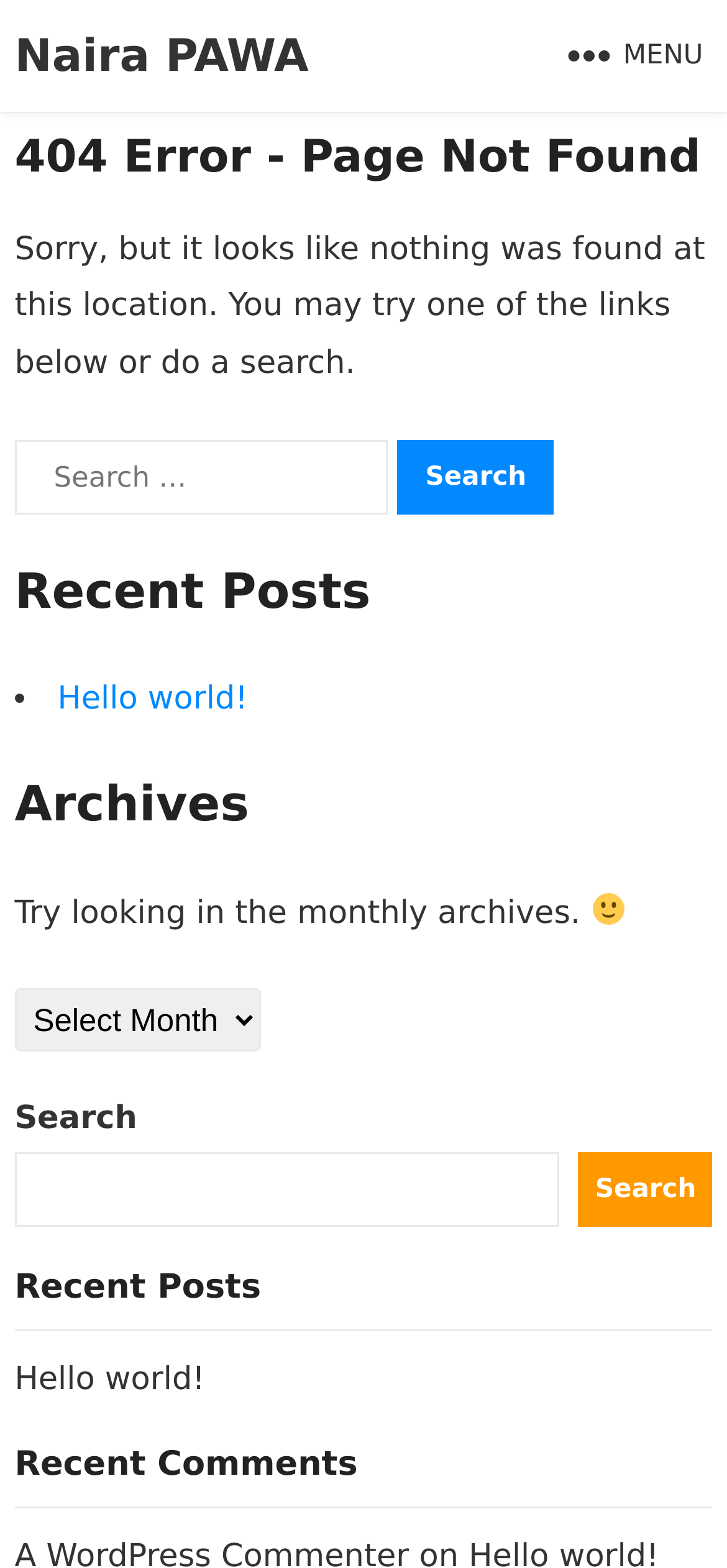Based on the element description: "parent_node: Search name="s"", identify the UI element and provide its bounding box coordinates. Use four float numbers between 0 and 1, [left, top, right, bottom].

[0.02, 0.735, 0.77, 0.782]